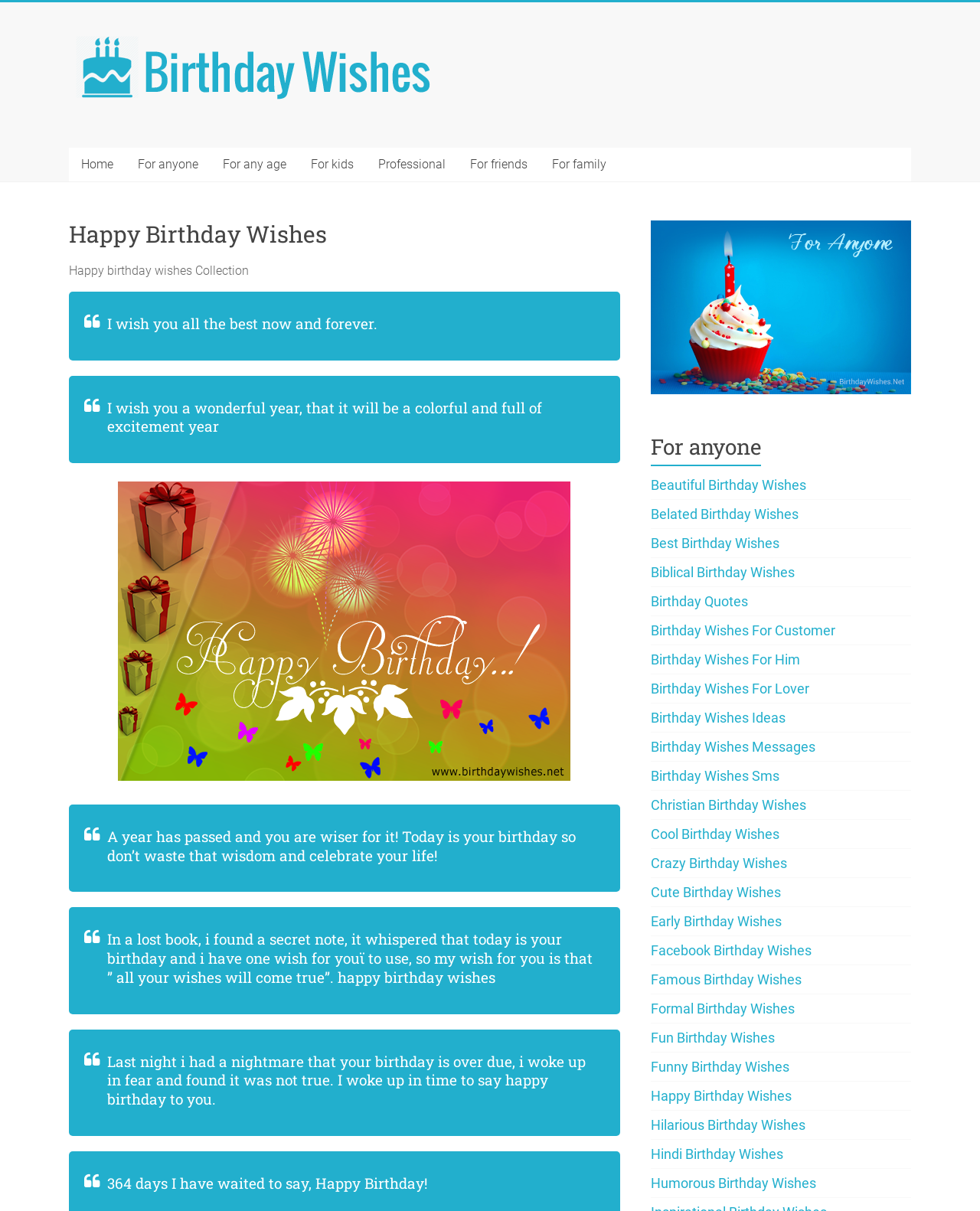Please identify the bounding box coordinates of the element's region that needs to be clicked to fulfill the following instruction: "Click on 'Birthday Wishes'". The bounding box coordinates should consist of four float numbers between 0 and 1, i.e., [left, top, right, bottom].

[0.07, 0.021, 0.461, 0.033]